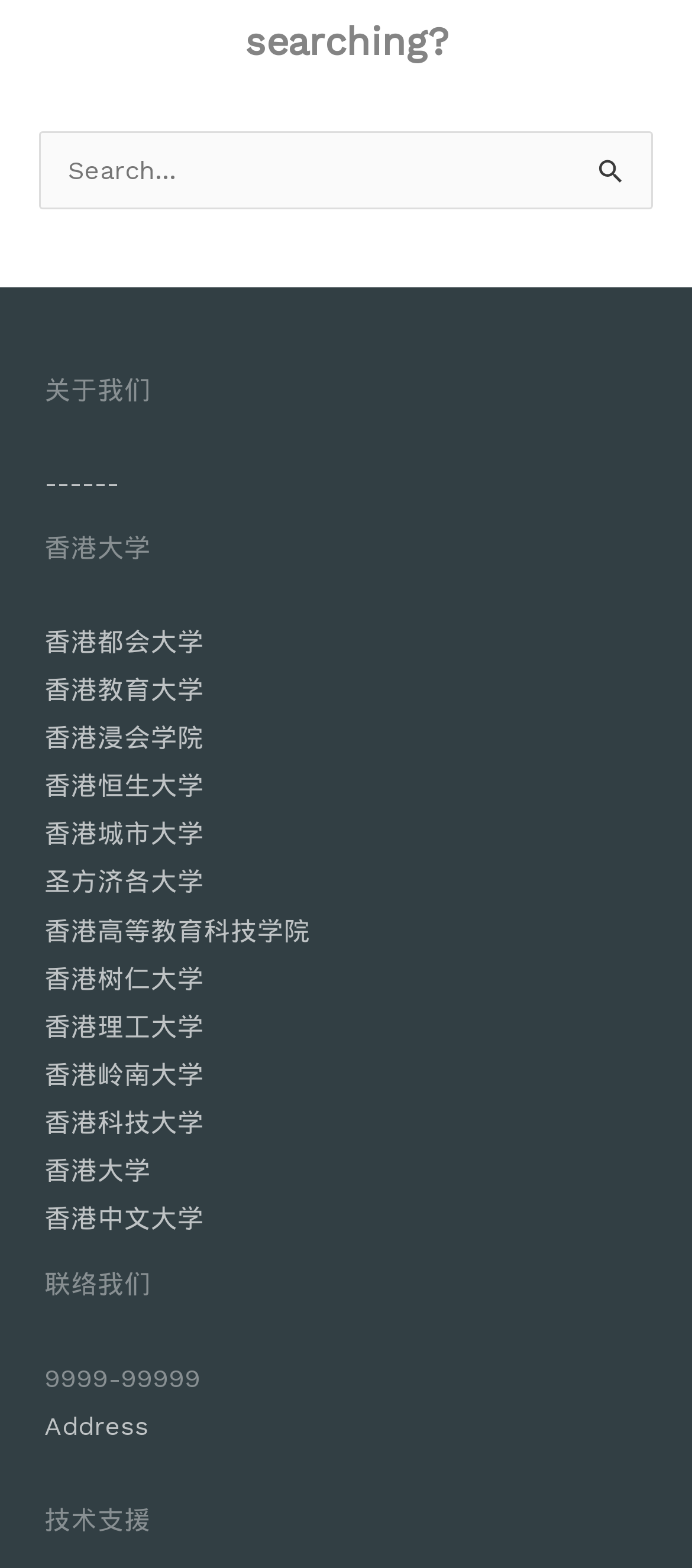Using the description: "香港理工大学", determine the UI element's bounding box coordinates. Ensure the coordinates are in the format of four float numbers between 0 and 1, i.e., [left, top, right, bottom].

[0.064, 0.644, 0.295, 0.665]